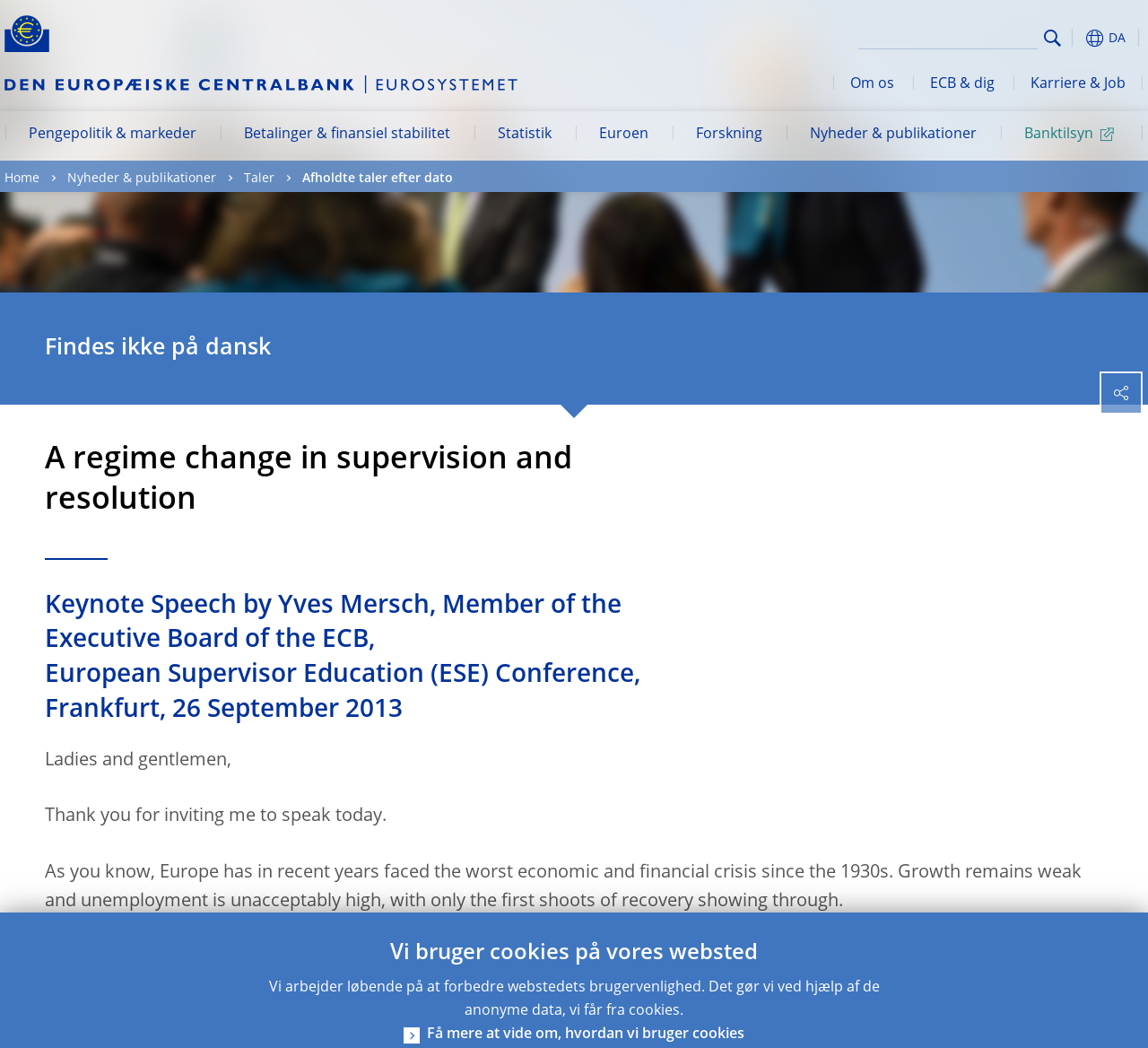What is the name of the central bank?
Look at the image and respond with a one-word or short-phrase answer.

European Central Bank